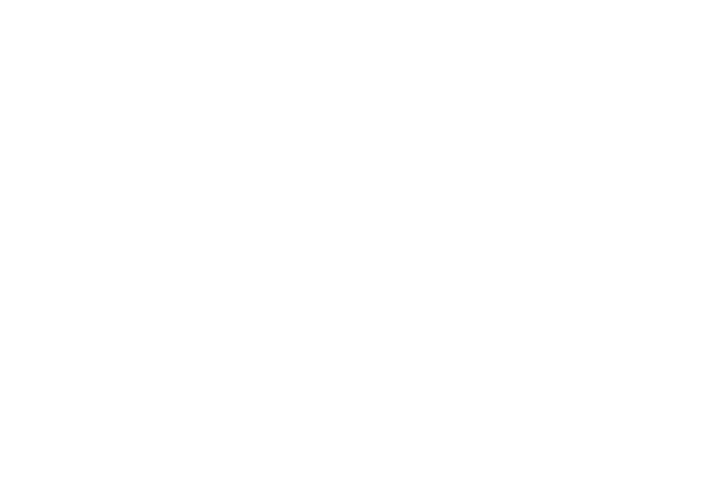Compose an extensive description of the image.

The image features a logo for "Indian Transport and Logistics News," commonly abbreviated as ITLN. Recognized for its role in providing the latest updates and insights into the transport and logistics sectors, the logo underscores the platform's commitment to keeping stakeholders informed about industry developments. The visual design embodies a modern aesthetic, suitable for a publication dedicated to the dynamic field of logistics and transportation, aiming to engage both industry professionals and the general readership.